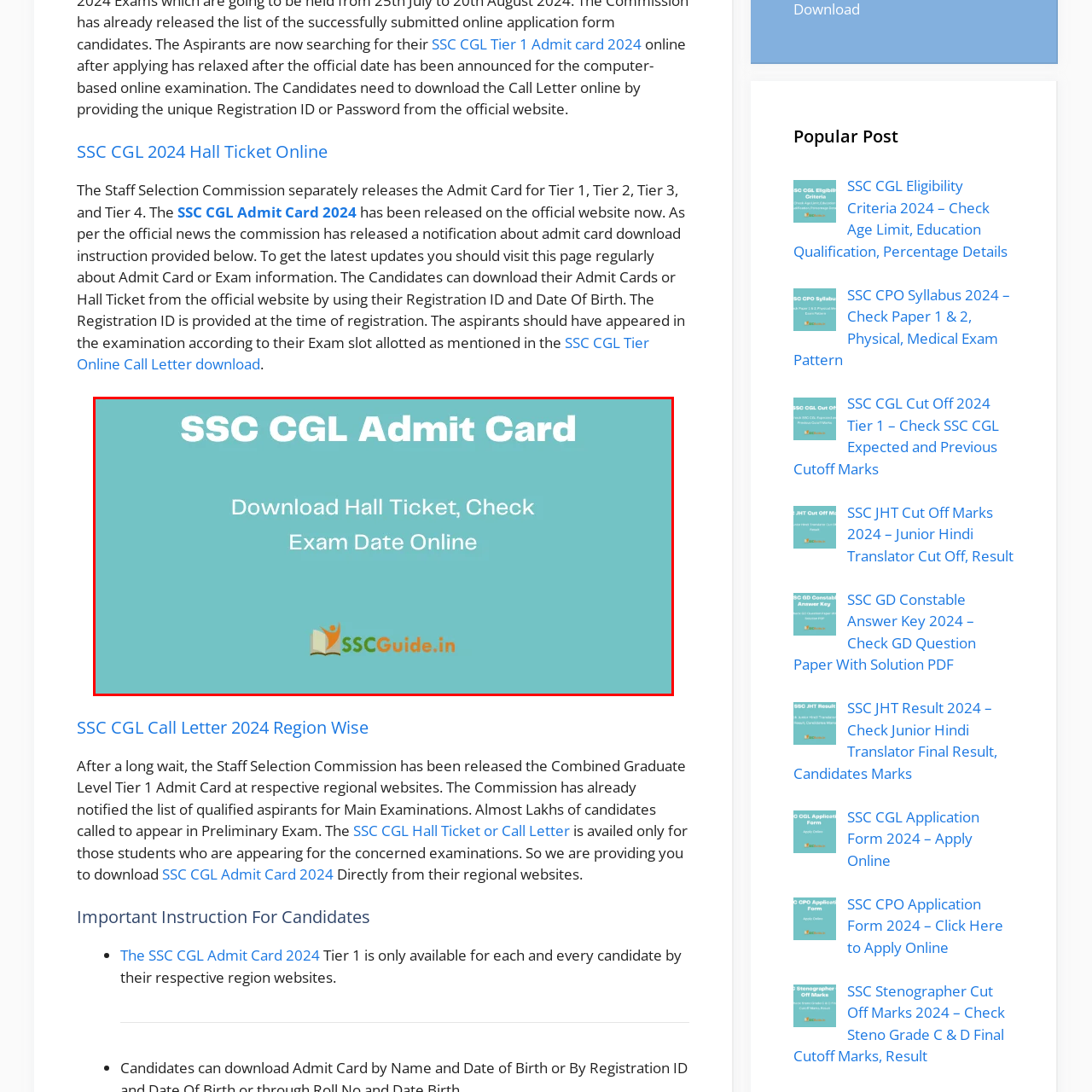Look at the area within the red bounding box, provide a one-word or phrase response to the following question: What is the purpose of the visual?

Guide candidates